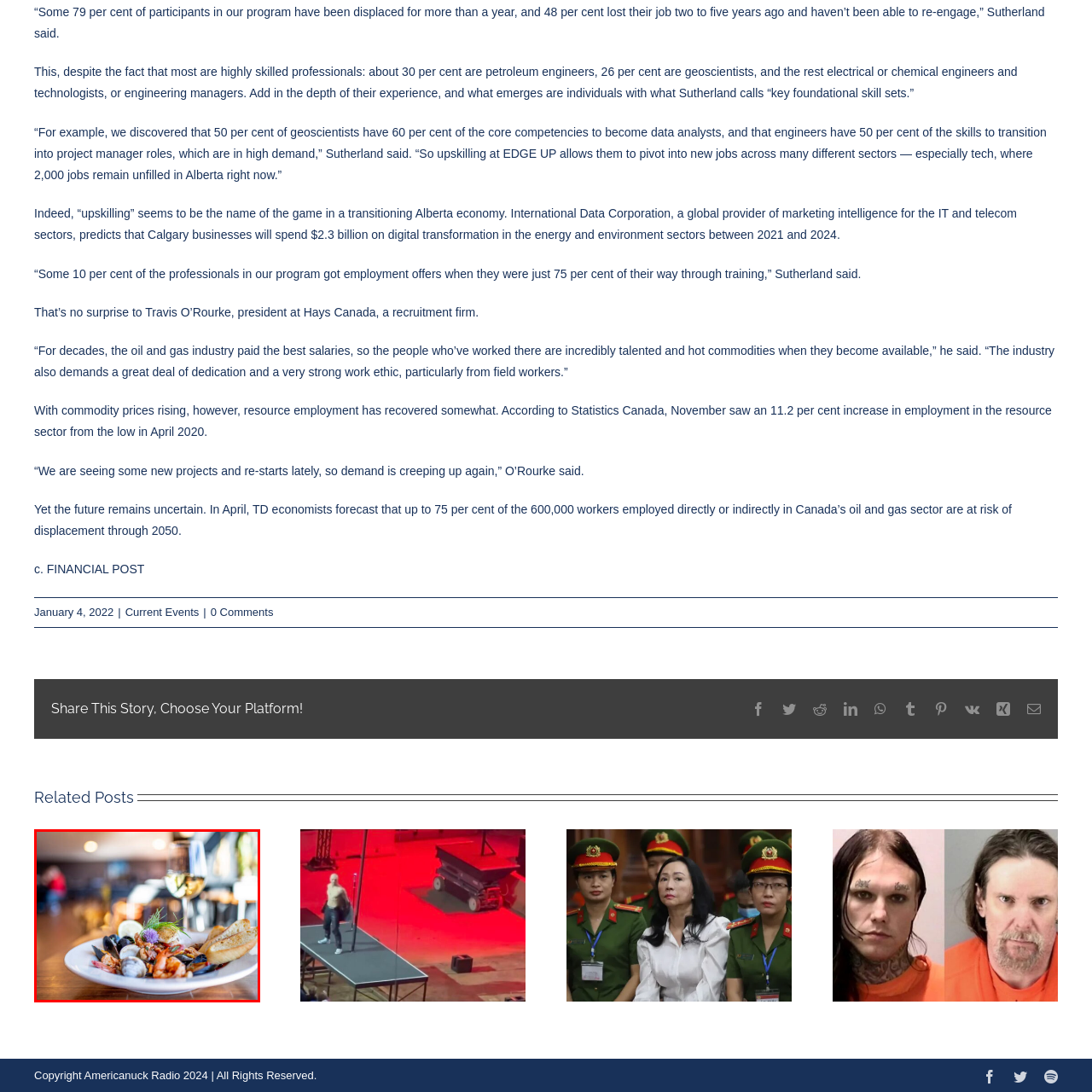Please look at the highlighted area within the red border and provide the answer to this question using just one word or phrase: 
What is the atmosphere of the restaurant?

Lively yet relaxed